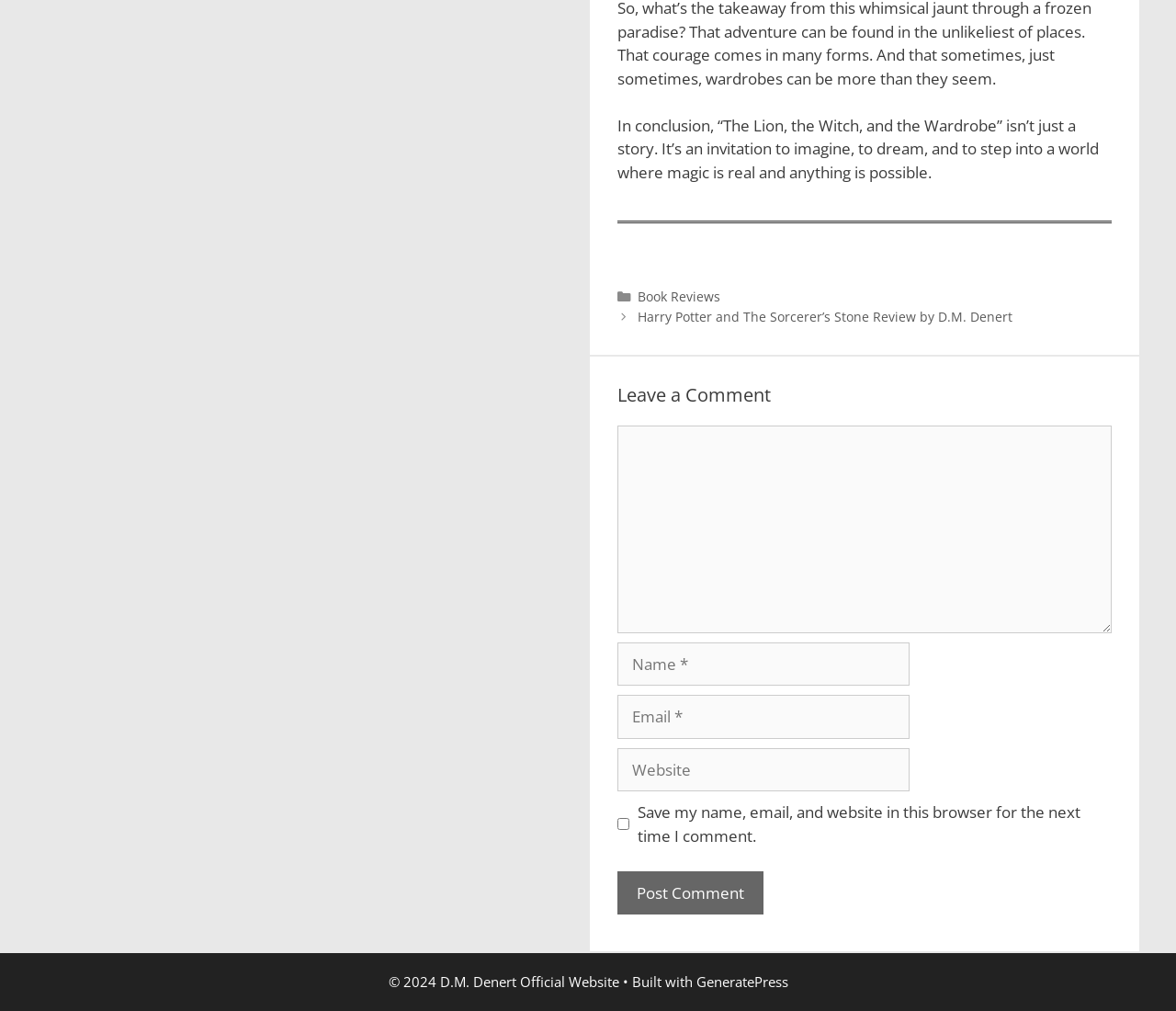What is the name of the website's author?
Based on the visual content, answer with a single word or a brief phrase.

D.M. Denert